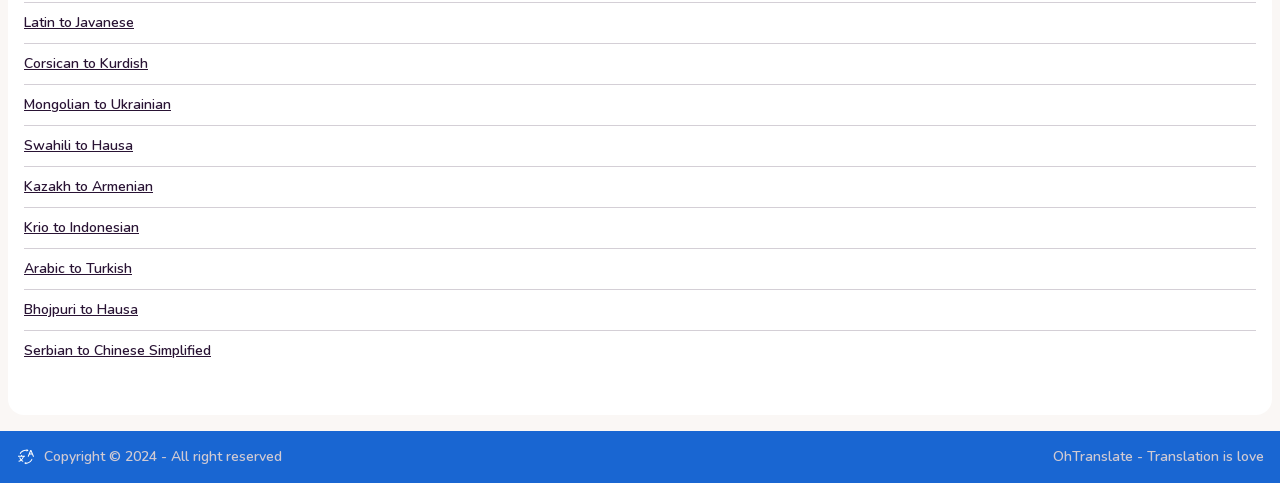How many language pairs are available on this webpage?
Look at the screenshot and respond with a single word or phrase.

7